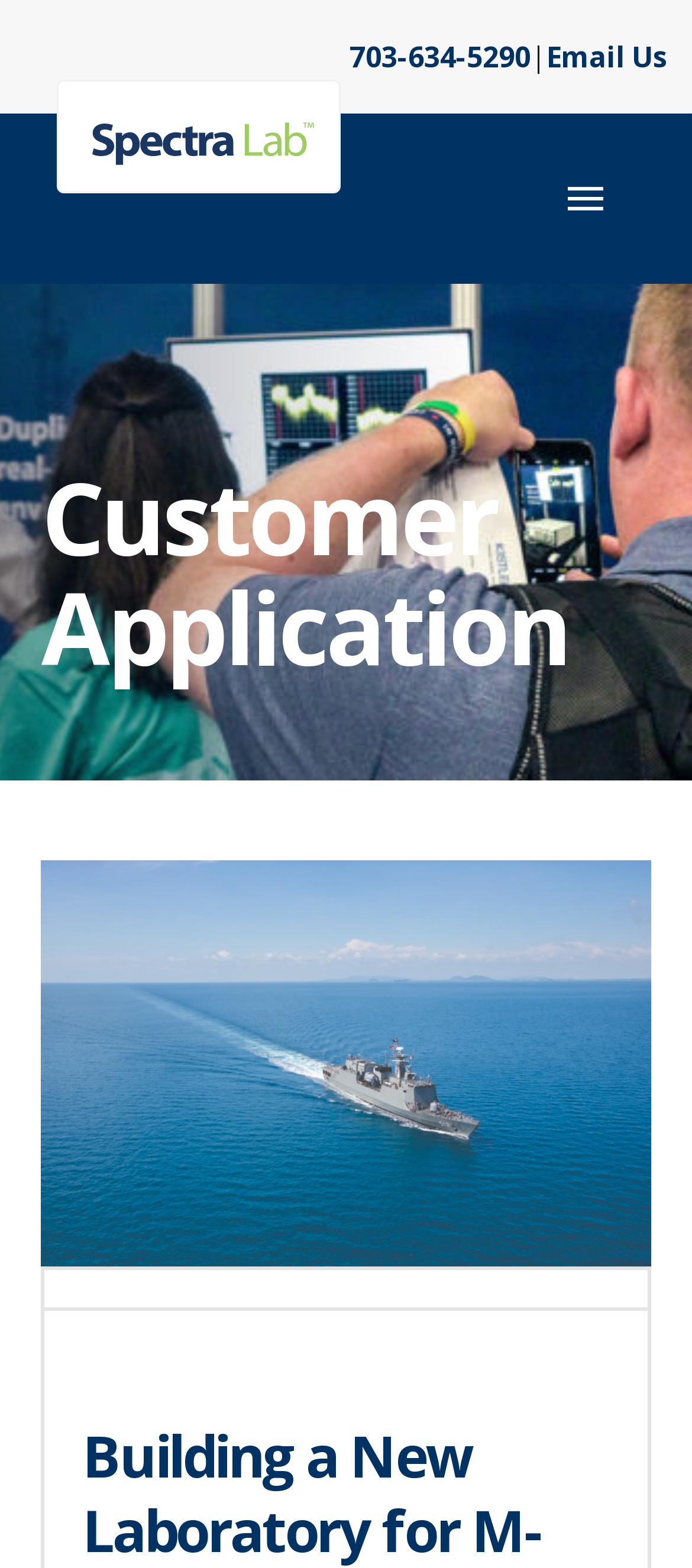Could you please study the image and provide a detailed answer to the question:
What is the phone number on the top?

I found the phone number by looking at the top section of the webpage, where I saw a link with the text '703-634-5290'.